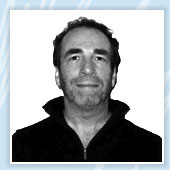What is the tone of the image?
Examine the image and give a concise answer in one word or a short phrase.

Professional